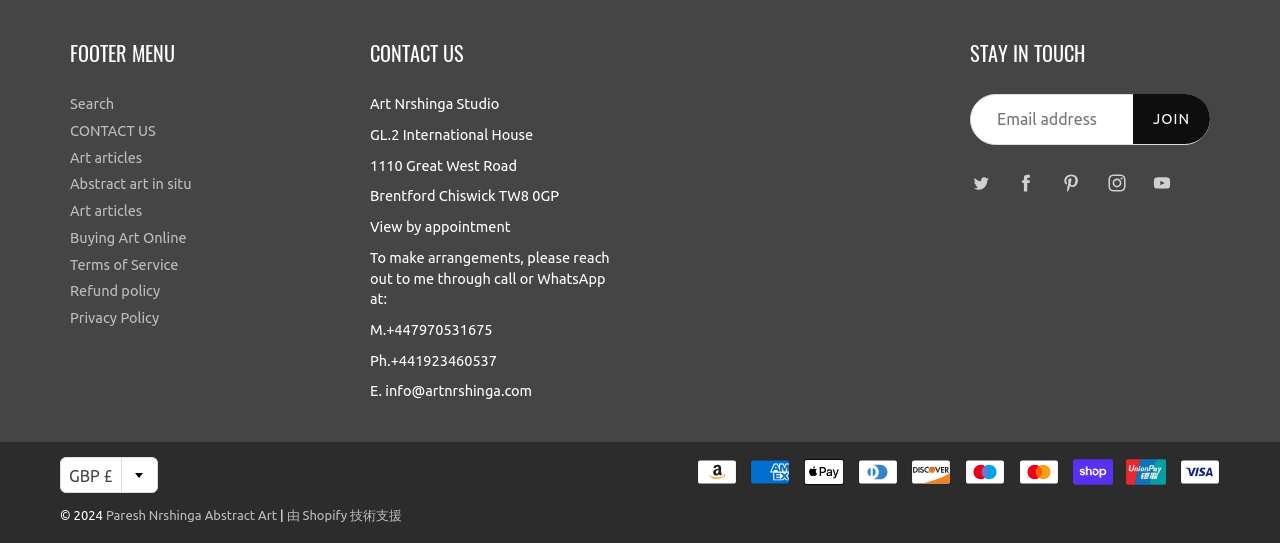Show the bounding box coordinates of the region that should be clicked to follow the instruction: "Click the WHERE TO BUY link."

None